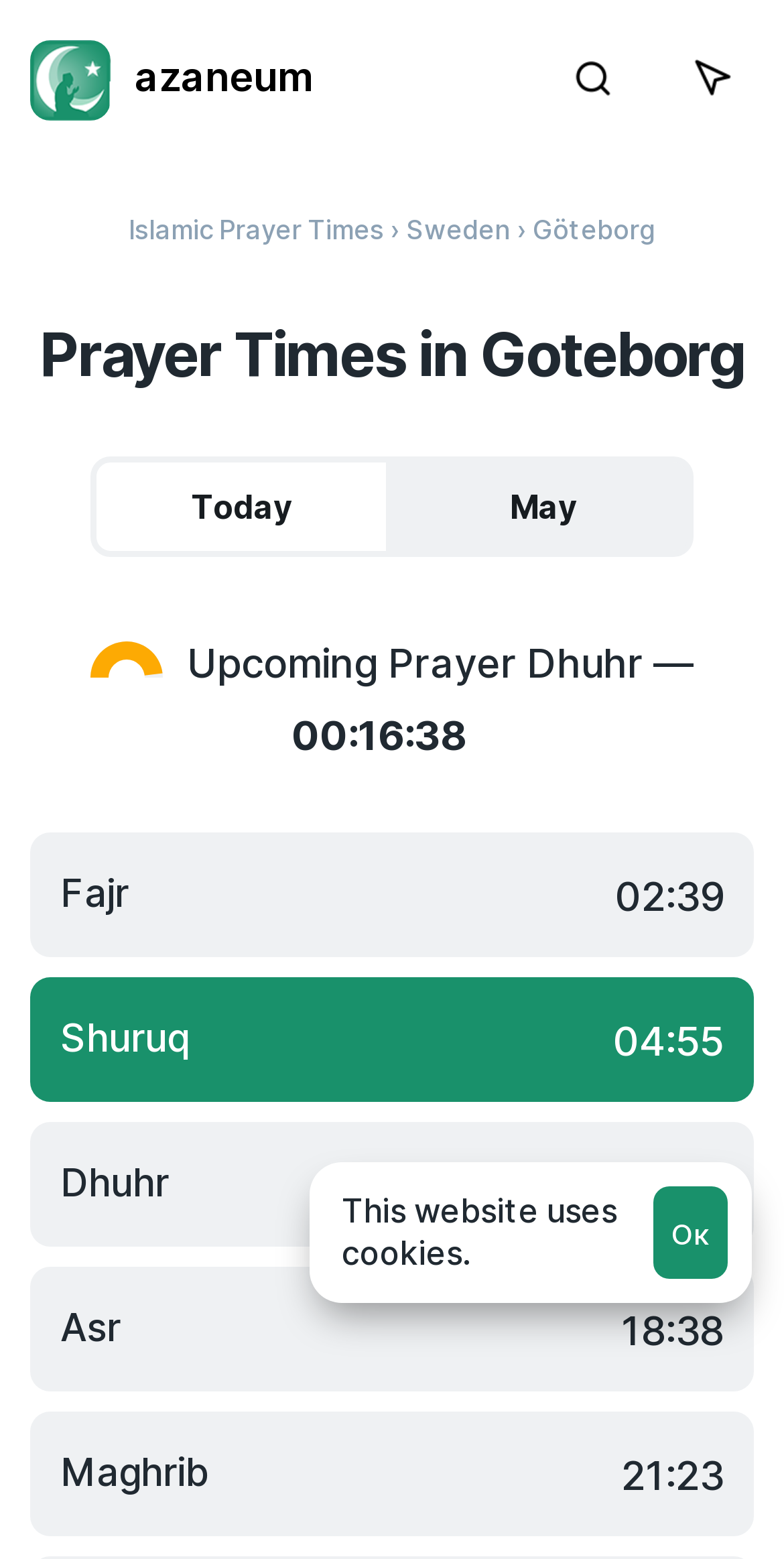Is there a search function on this webpage?
Answer the question with just one word or phrase using the image.

Yes